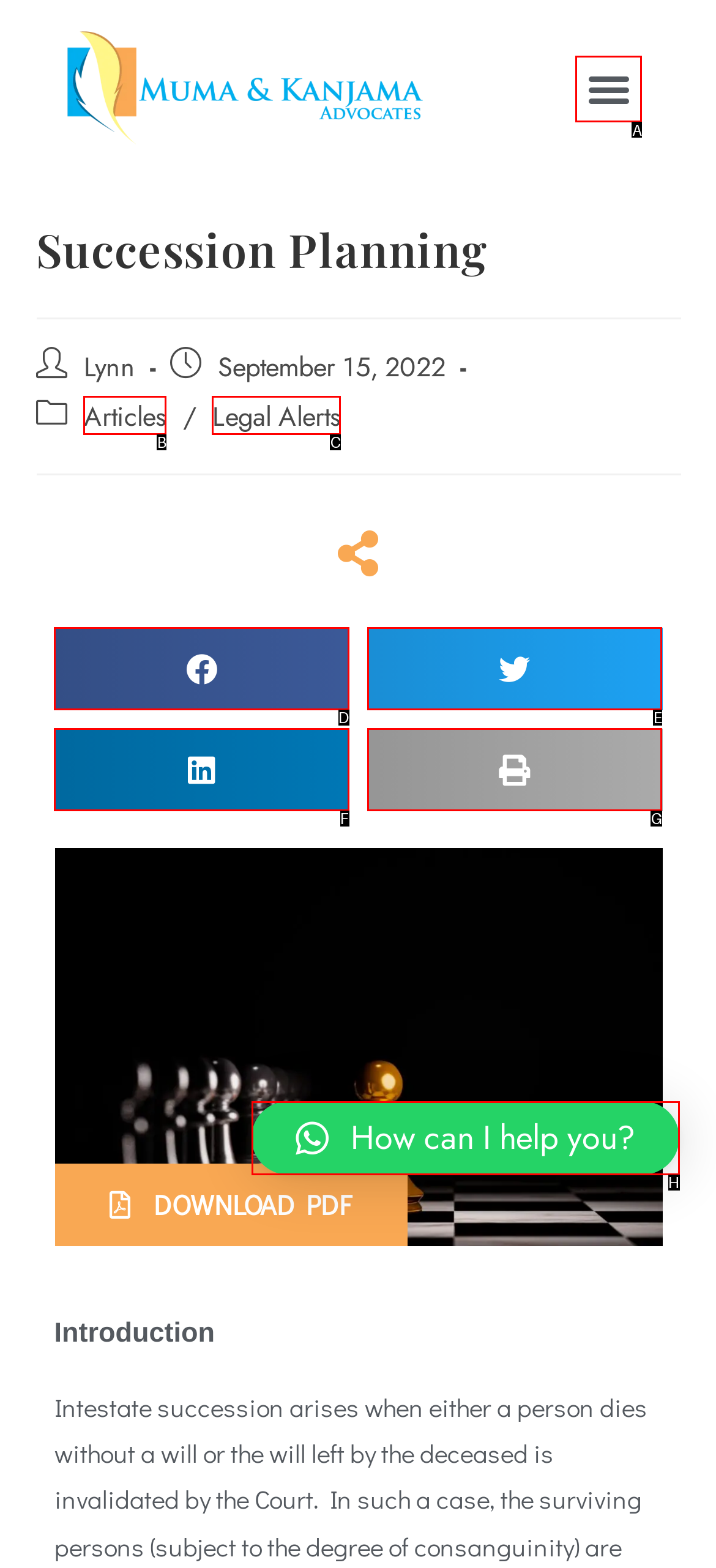Match the description: Legal Alerts to the appropriate HTML element. Respond with the letter of your selected option.

C